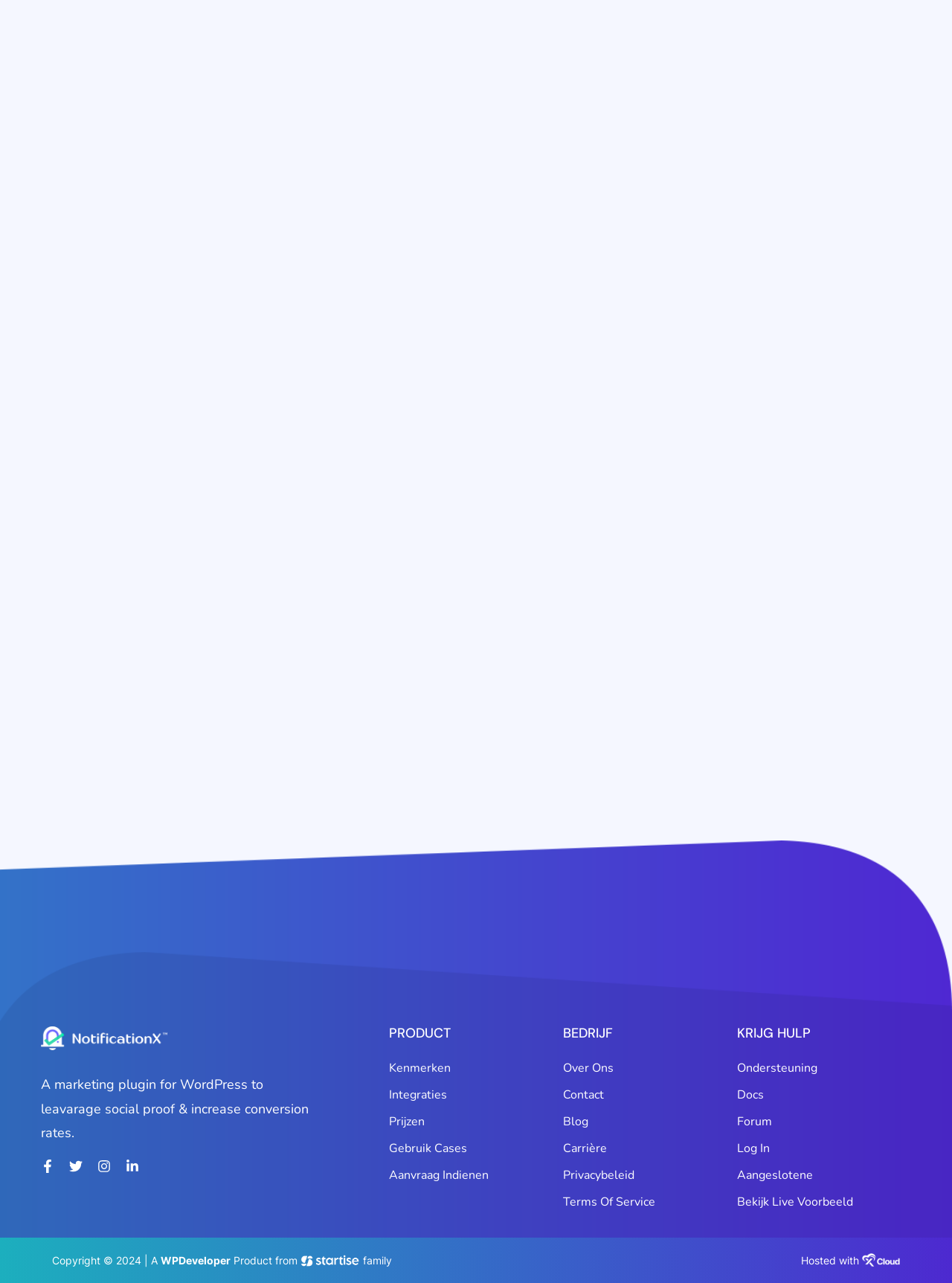Please analyze the image and give a detailed answer to the question:
How many social media links are present?

There are four social media links present, namely Facebook, Twitter, Instagram, and Linkedin, each with an image icon.